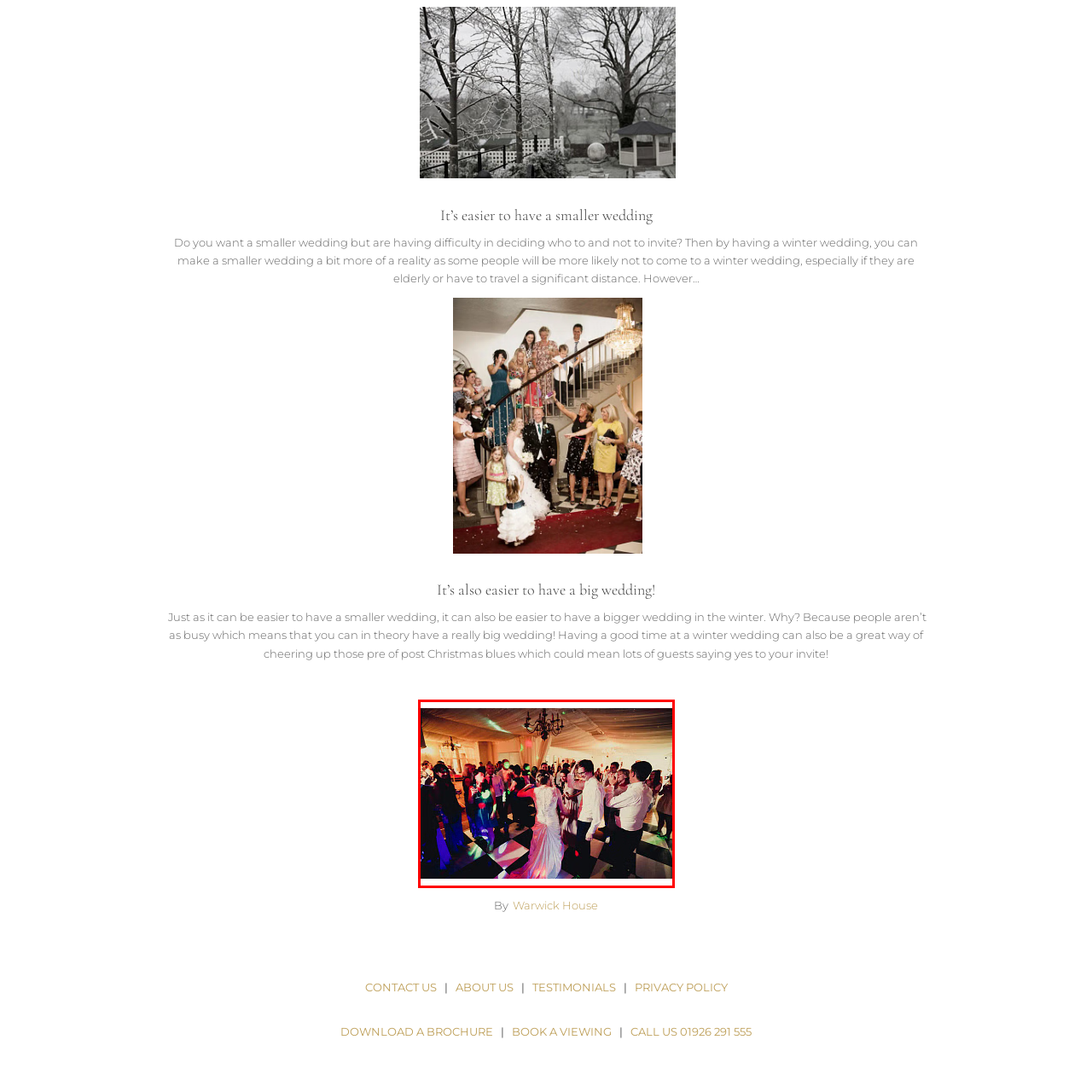What is the age range of the guests?
Look at the image highlighted within the red bounding box and provide a detailed answer to the question.

Upon examining the image, it is evident that the guests participating in the merriment are of all ages, ranging from young children to older adults, indicating a diverse and inclusive celebration.